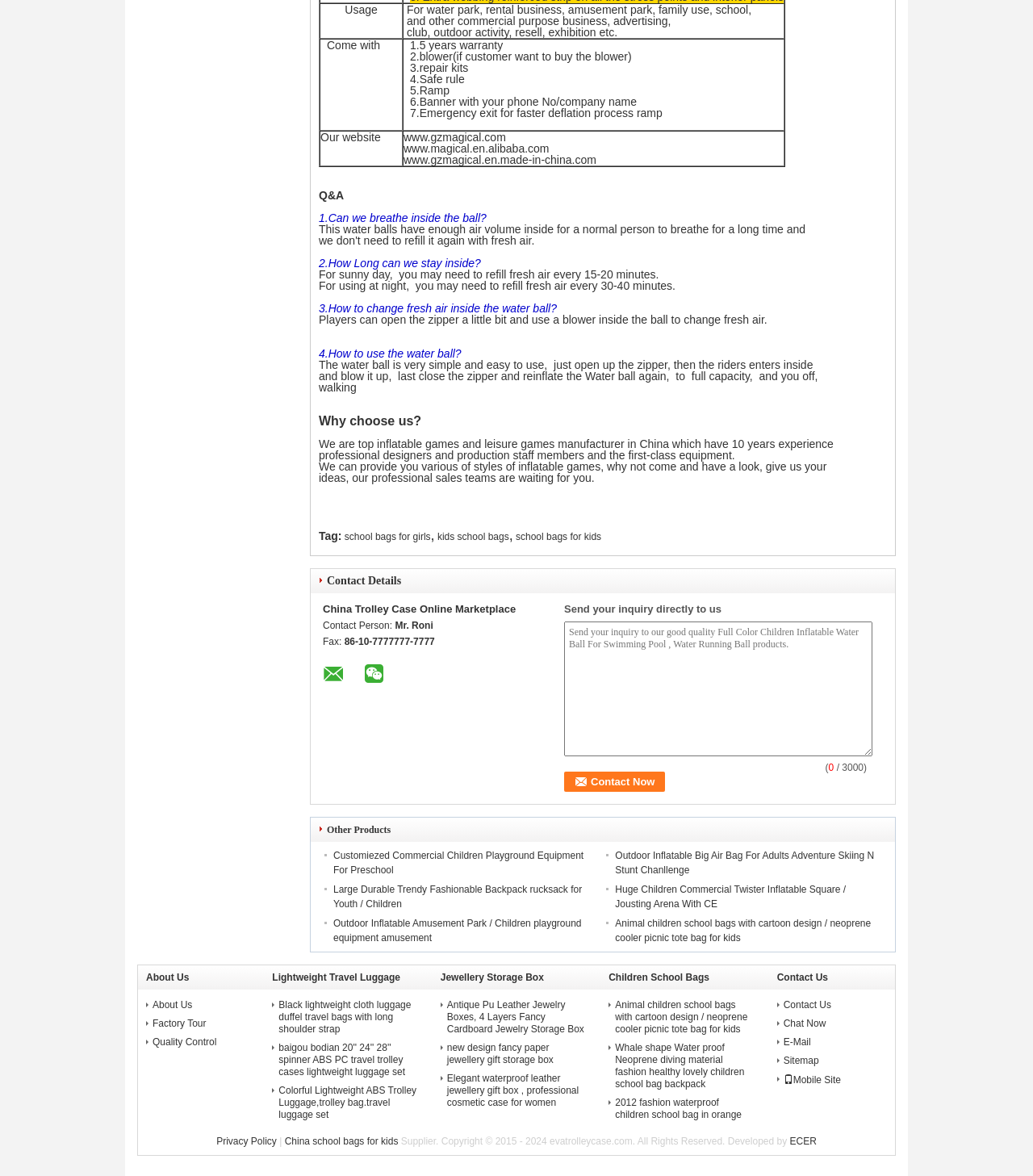Can you find the bounding box coordinates for the element to click on to achieve the instruction: "Click the 'Customiezed Commercial Children Playground Equipment For Preschool' link"?

[0.323, 0.723, 0.565, 0.745]